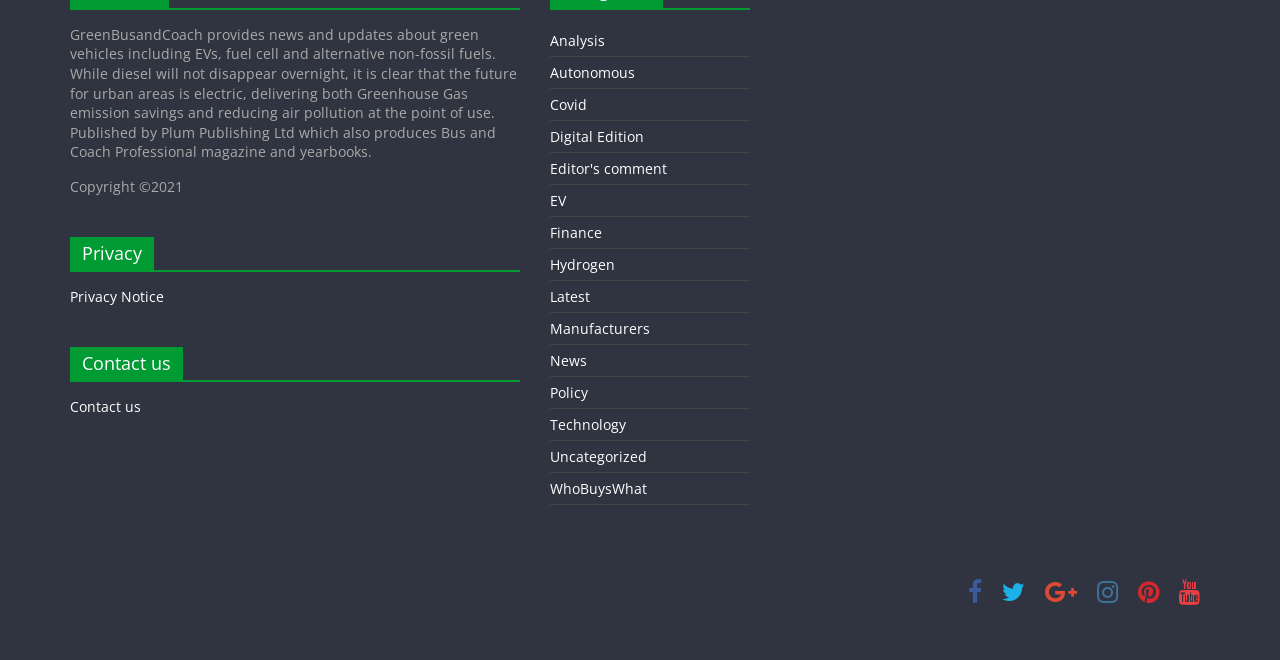Please identify the bounding box coordinates of the element's region that I should click in order to complete the following instruction: "Visit the delivery category". The bounding box coordinates consist of four float numbers between 0 and 1, i.e., [left, top, right, bottom].

None